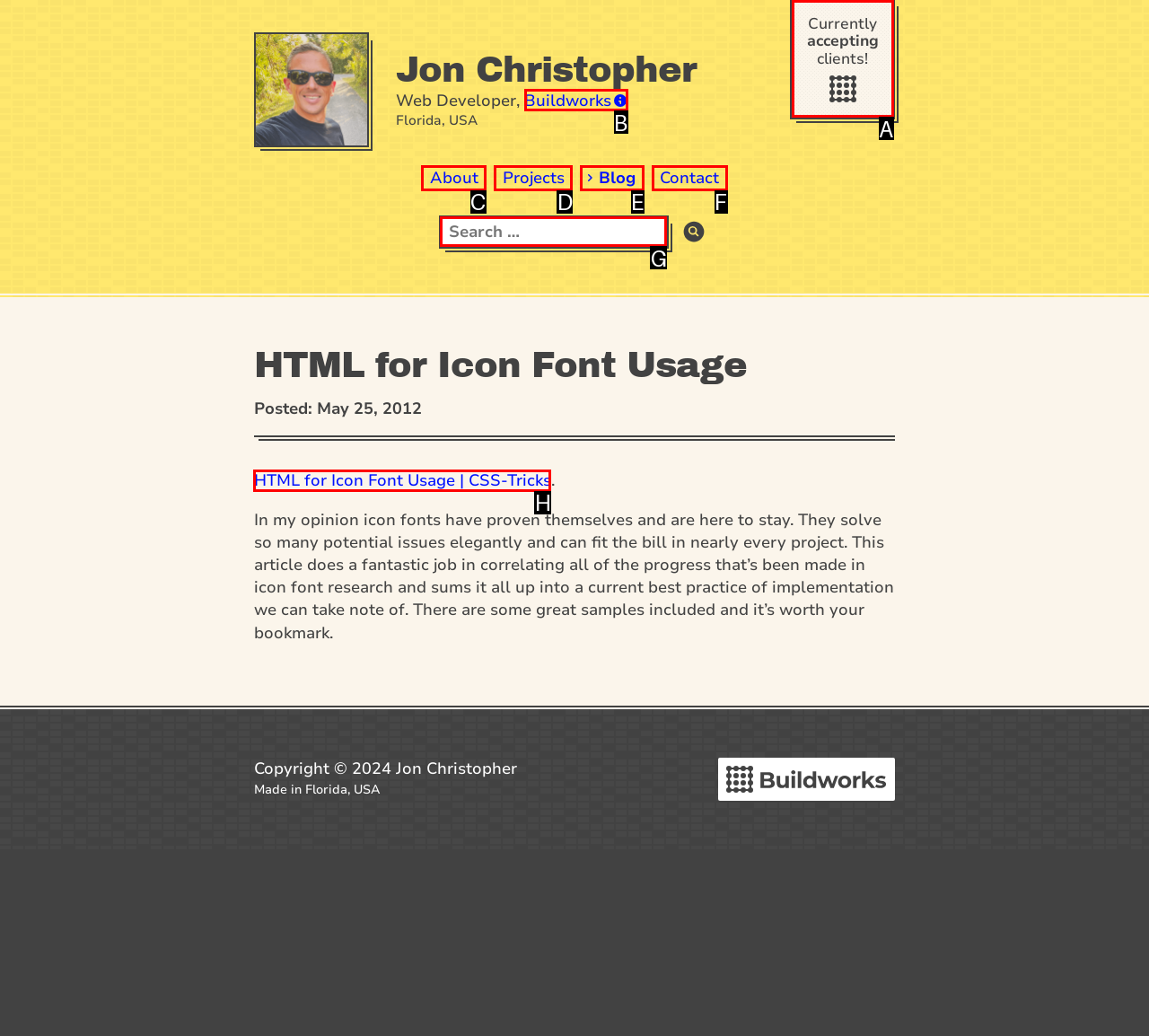Select the HTML element that should be clicked to accomplish the task: Visit the About page Reply with the corresponding letter of the option.

C